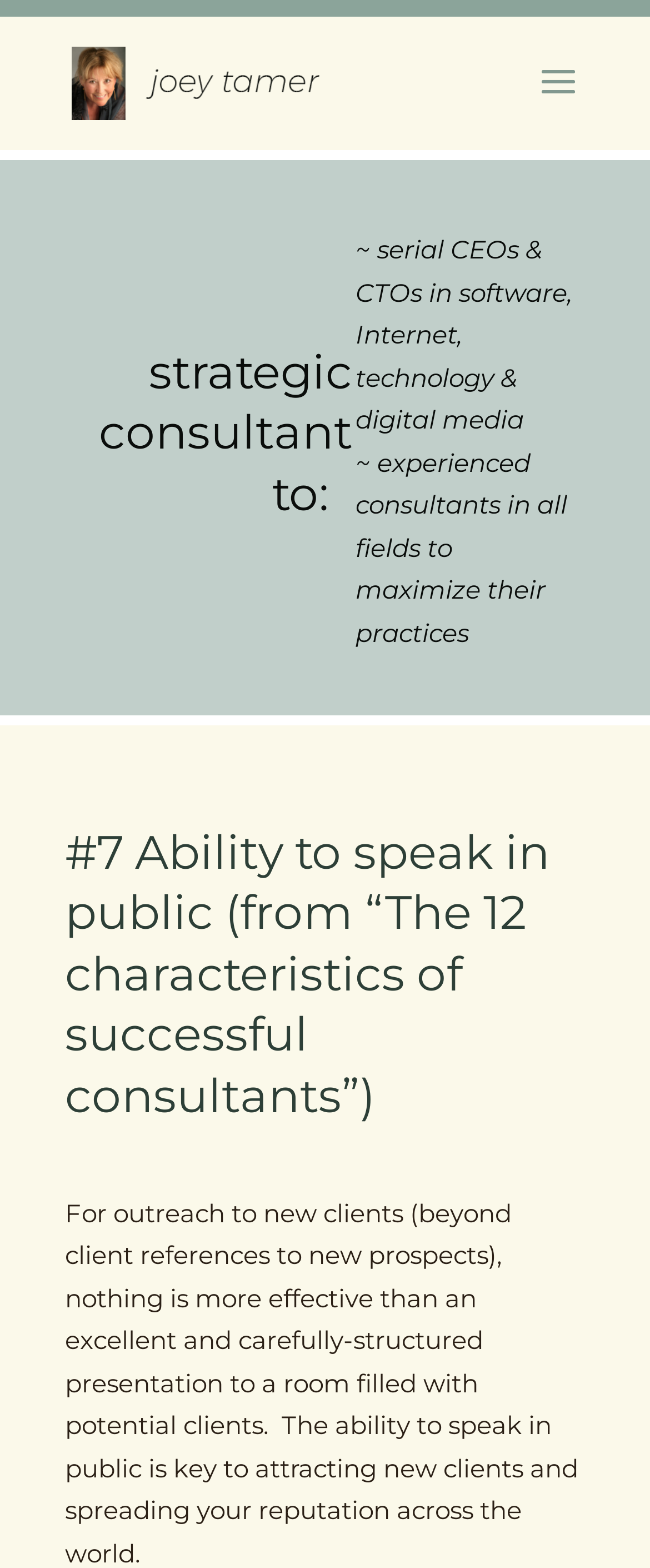Explain in detail what you observe on this webpage.

The webpage appears to be a personal consulting website, with a focus on the author's expertise and services. At the top, there is a link to the author's name, "Joey Tamer", accompanied by a small image of the author. Below this, there is a search bar with a label "Search for:".

The main content of the webpage is organized in a table layout, with two columns. The left column contains a heading that describes the author's profession, "strategic consultant to:", followed by a brief description of the types of clients the author works with, including CEOs, CTOs, and experienced consultants in various fields.

The right column contains the main title of the webpage, "#7 Ability to speak in public (from “The 12 characteristics of successful consultants”)", which suggests that the webpage is part of a series or list of characteristics of successful consultants. The title is prominently displayed and takes up a significant amount of space on the webpage.

Overall, the webpage has a simple and clean design, with a focus on conveying the author's expertise and services as a consultant.